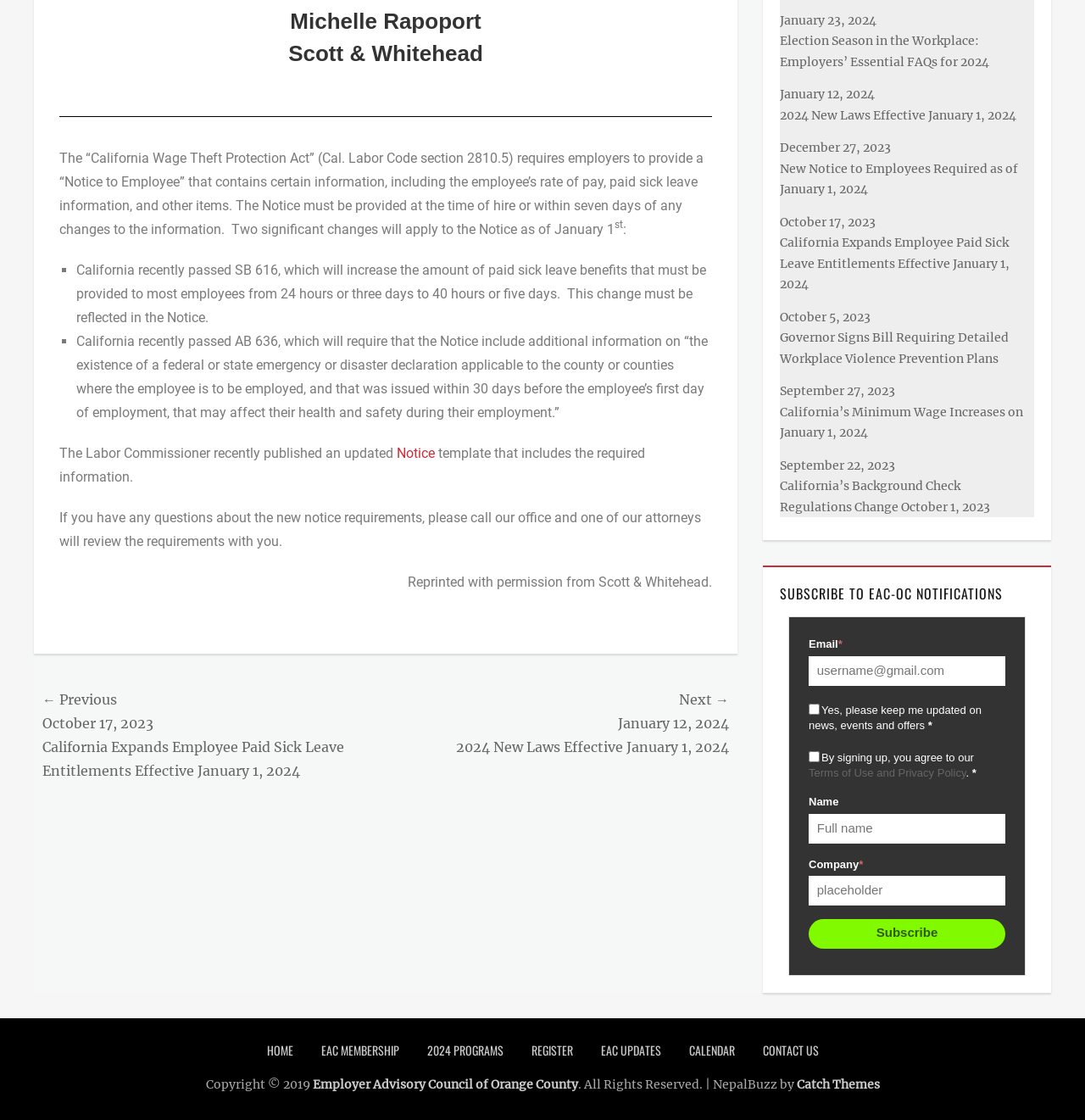Please determine the bounding box coordinates of the element's region to click for the following instruction: "Subscribe to EAC-OC notifications".

[0.745, 0.82, 0.927, 0.847]